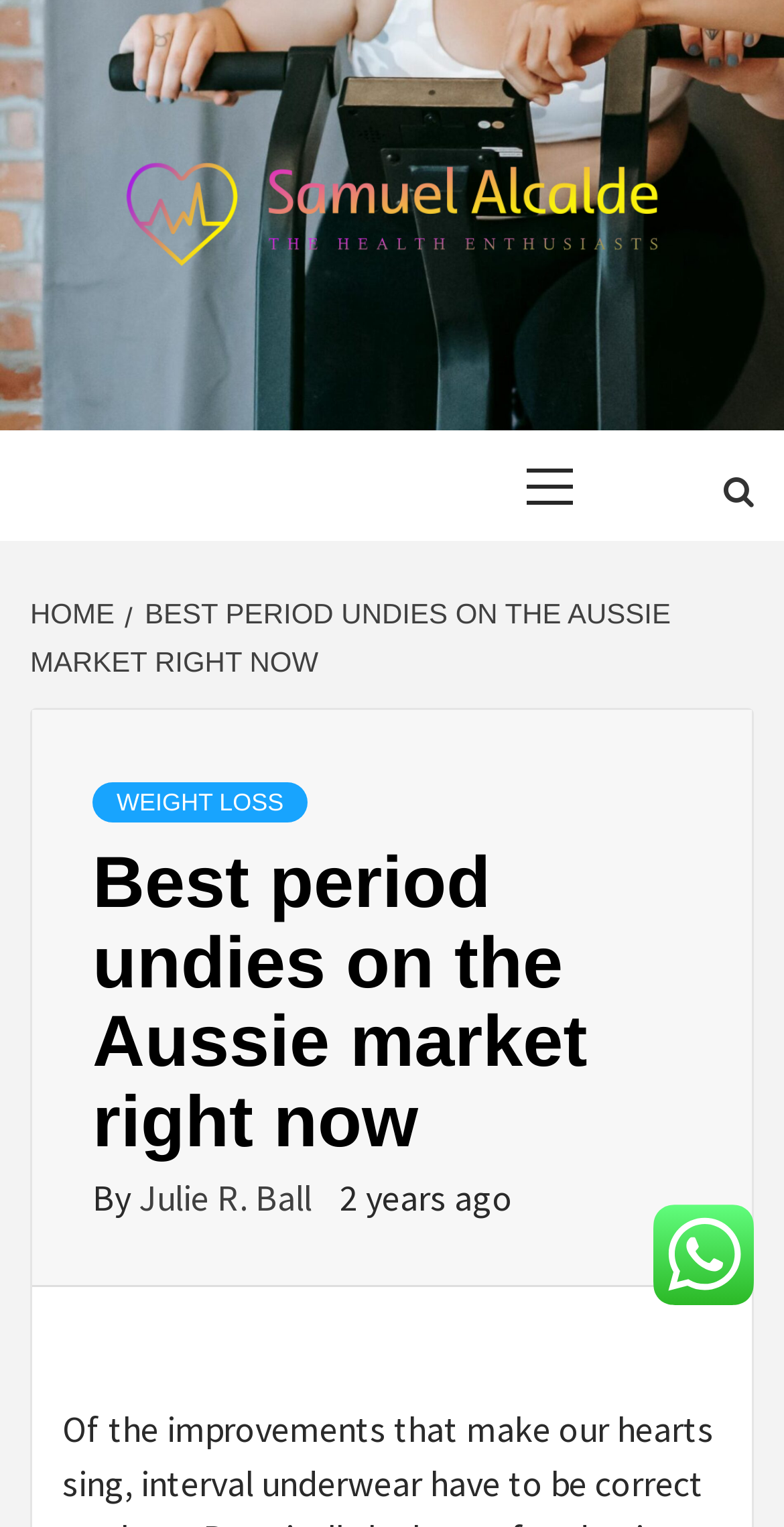Who is the author of this article?
Based on the visual information, provide a detailed and comprehensive answer.

The author of this article can be found by looking at the text 'By' followed by the author's name, which is 'Julie R. Ball'.